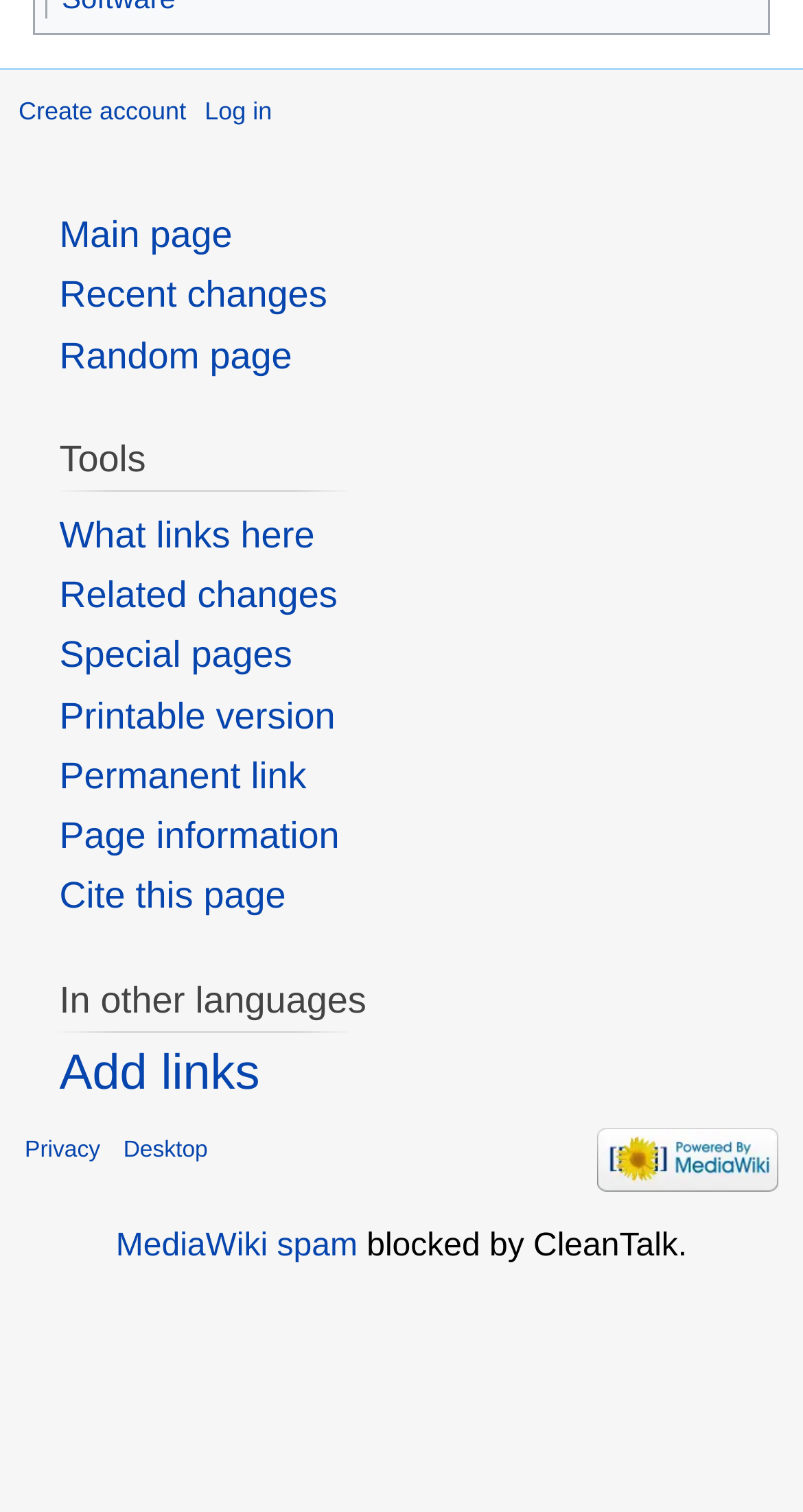How many links are in the main content area?
Please provide a comprehensive answer to the question based on the webpage screenshot.

I counted the number of links in the main content area, which are 'Main page', 'Recent changes', 'Random page', 'What links here', 'Related changes', 'Special pages', 'Printable version', 'Permanent link', 'Page information', 'Cite this page', and 'Add links', so there are 11 links.